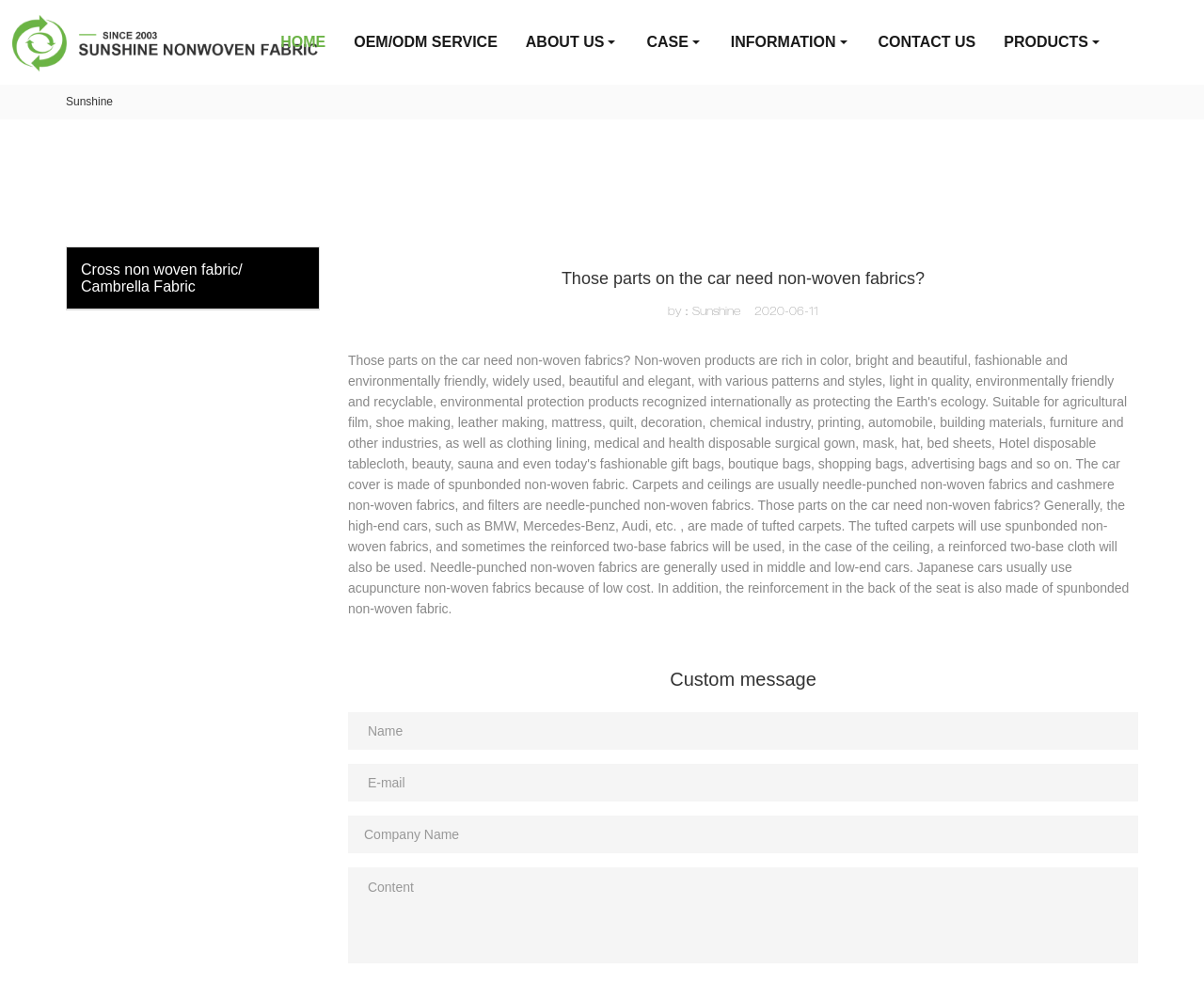Based on the element description Technology, identify the bounding box coordinates for the UI element. The coordinates should be in the format (top-left x, top-left y, bottom-right x, bottom-right y) and within the 0 to 1 range.

None